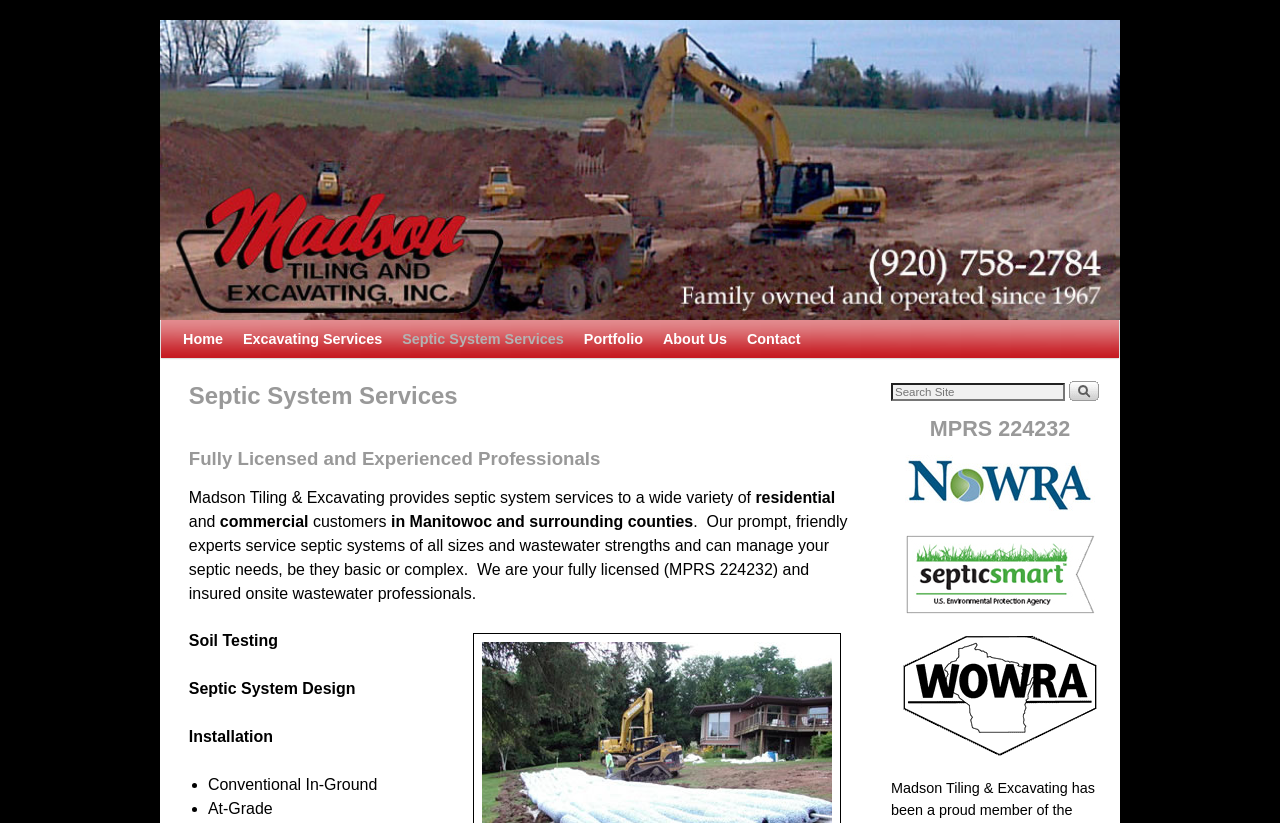What types of septic systems can Madson Tiling & Excavating manage?
Examine the image closely and answer the question with as much detail as possible.

According to the webpage, Madson Tiling & Excavating can manage septic systems of all sizes and wastewater strengths, including Conventional In-Ground and At-Grade systems, as listed in the bullet points.